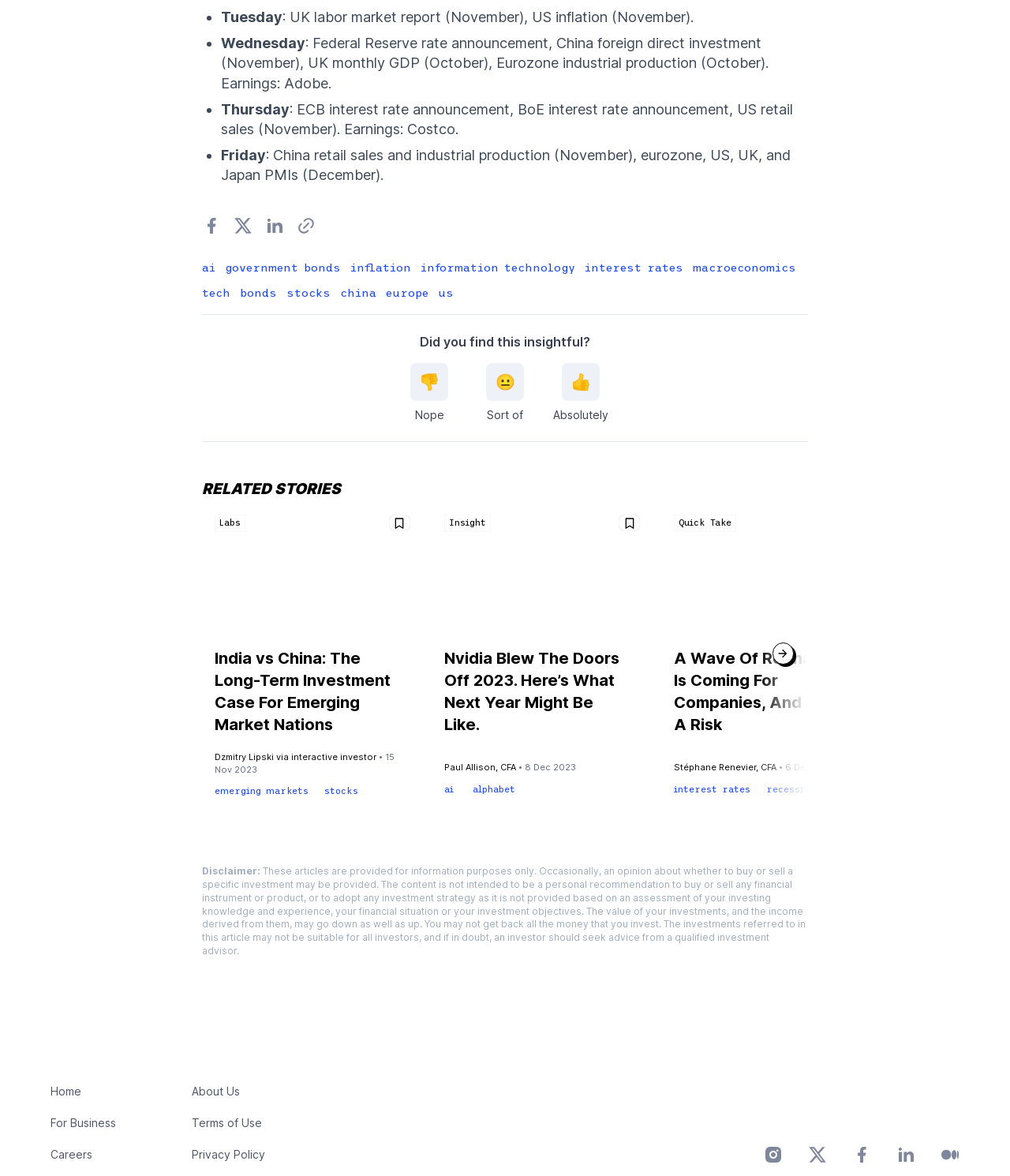What are the days of the week listed?
Please answer the question with a detailed and comprehensive explanation.

The webpage lists the days of the week from Tuesday to Friday, with corresponding events and announcements for each day.